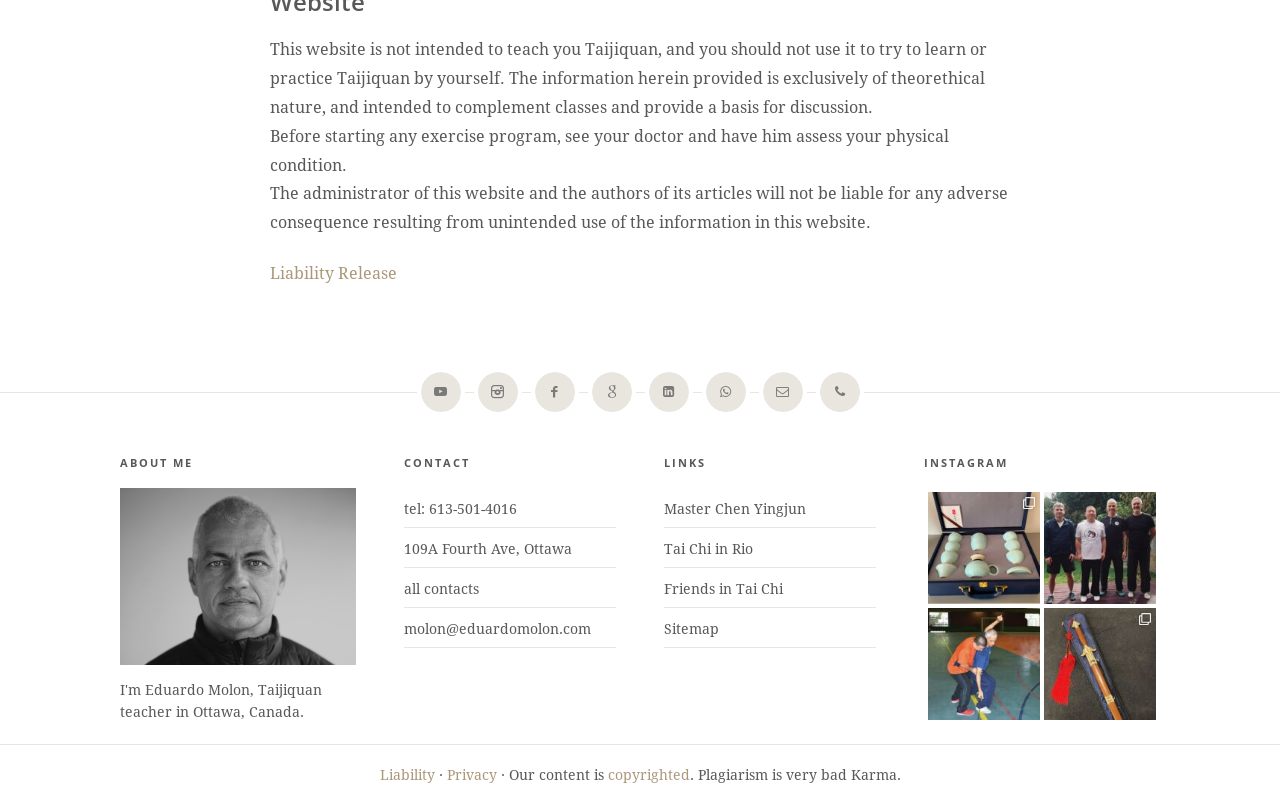Mark the bounding box of the element that matches the following description: "Tai Chi in Rio".

[0.519, 0.672, 0.588, 0.692]